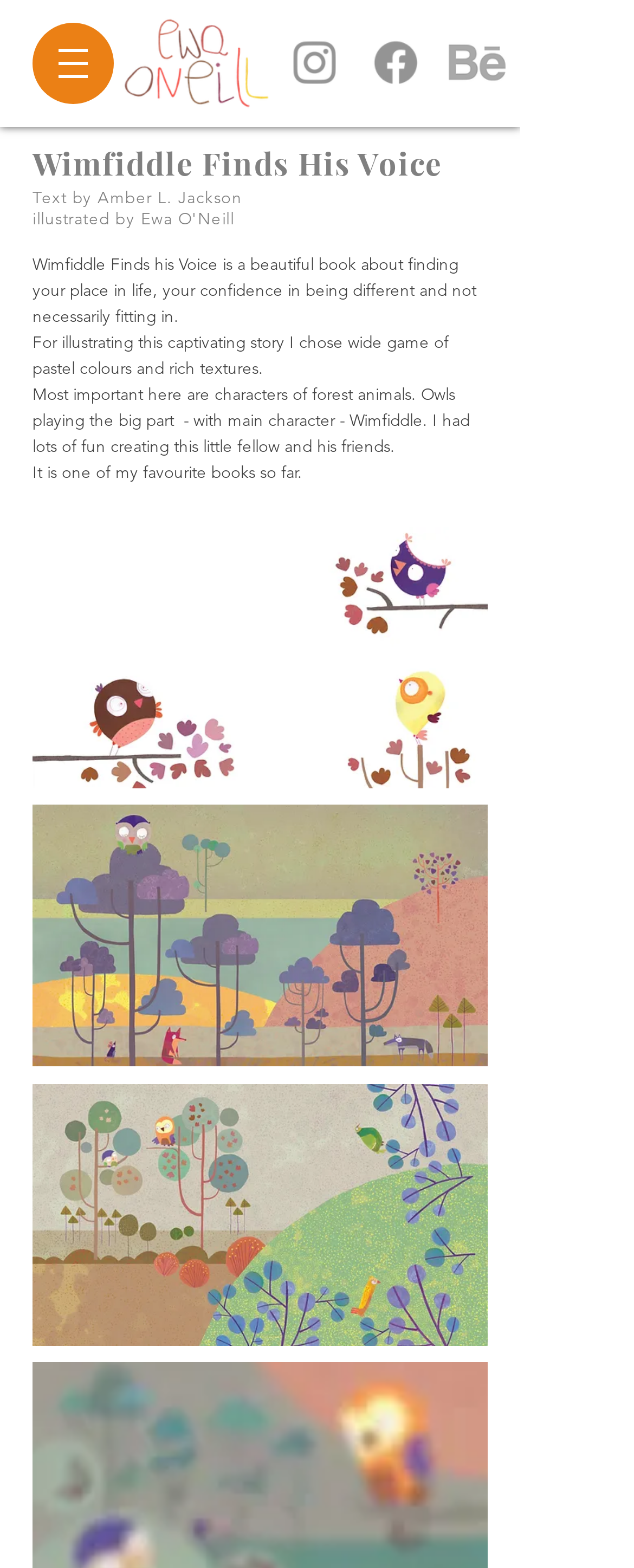What is the name of the illustrator? Examine the screenshot and reply using just one word or a brief phrase.

Ewa Oneill